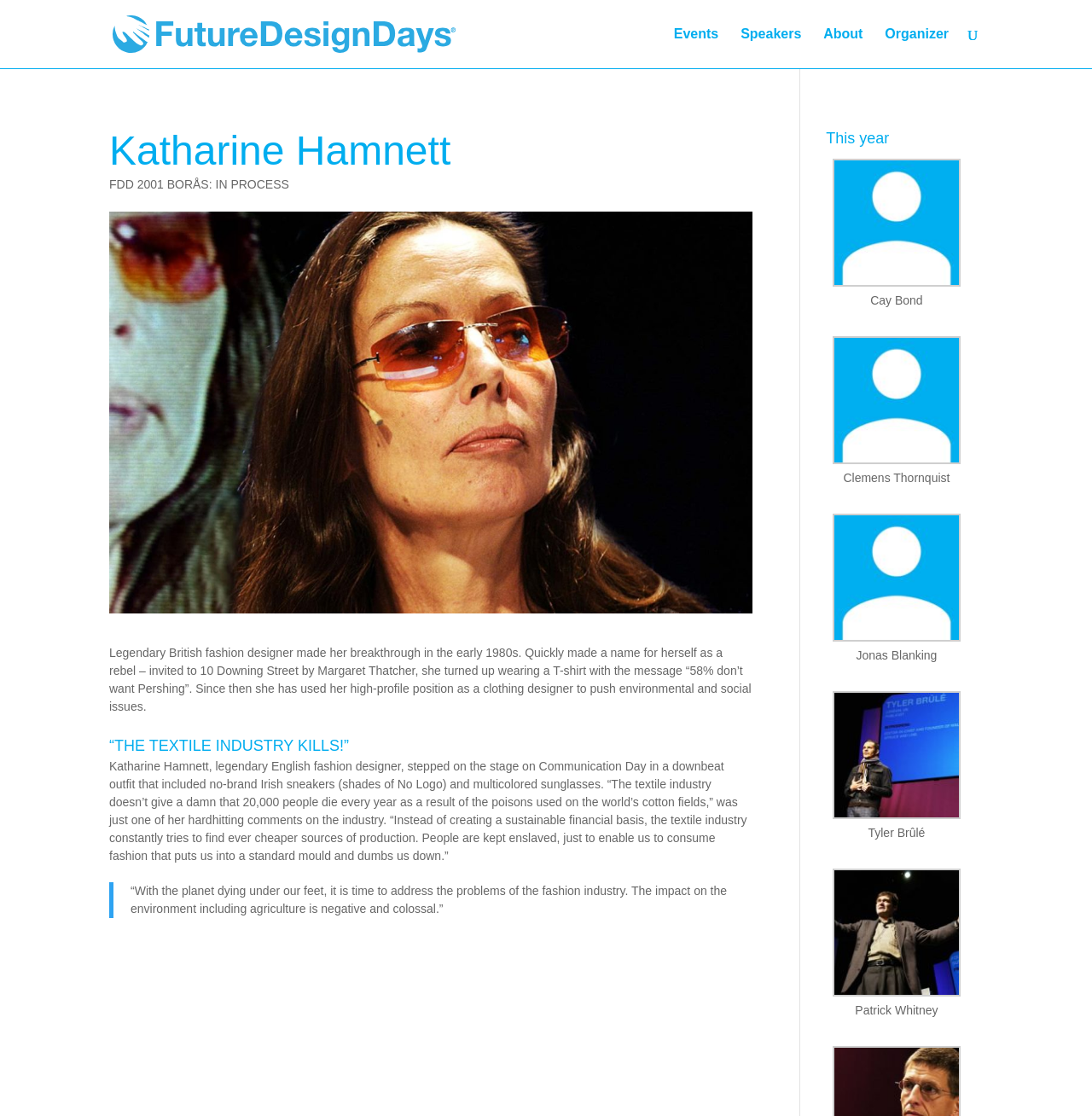Give a succinct answer to this question in a single word or phrase: 
Who is the speaker mentioned in the article?

Katharine Hamnett